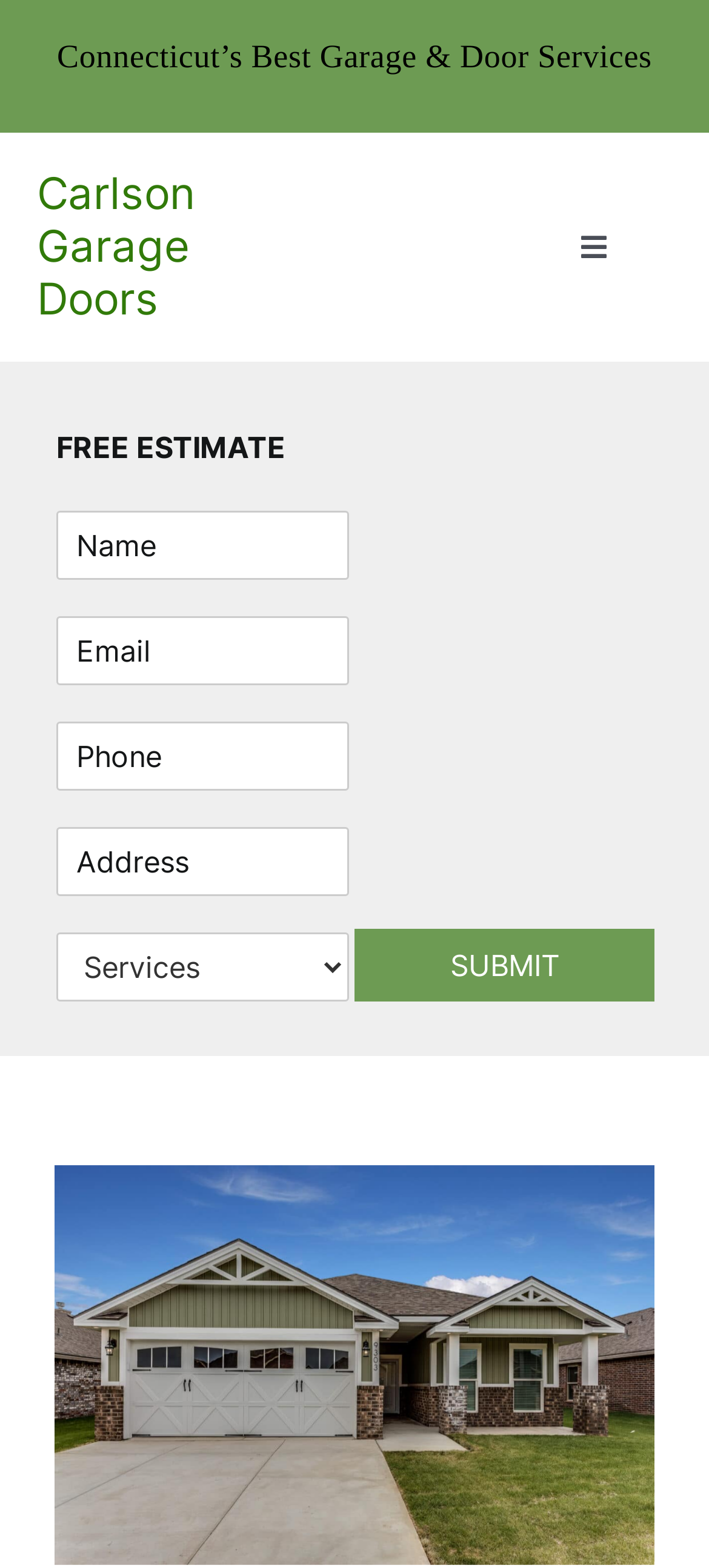Determine the bounding box coordinates for the element that should be clicked to follow this instruction: "Click on Expertise button". The coordinates should be given as four float numbers between 0 and 1, in the format [left, top, right, bottom].

None